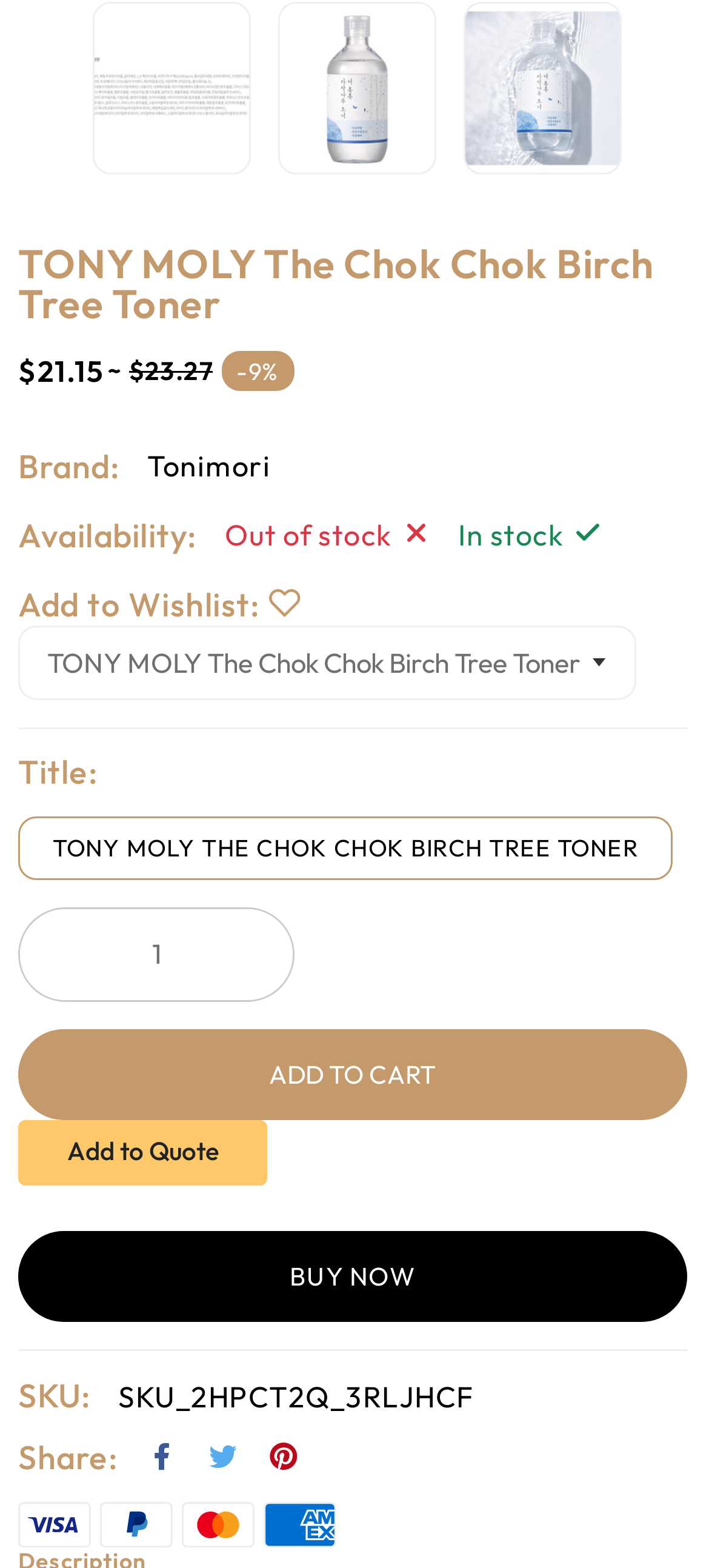Refer to the image and provide an in-depth answer to the question: 
What is the SKU of the product?

The SKU of the product is mentioned as 'SKU_2HPCT2Q_3RLJHCF' in the webpage, which is displayed under the 'SKU:' heading.